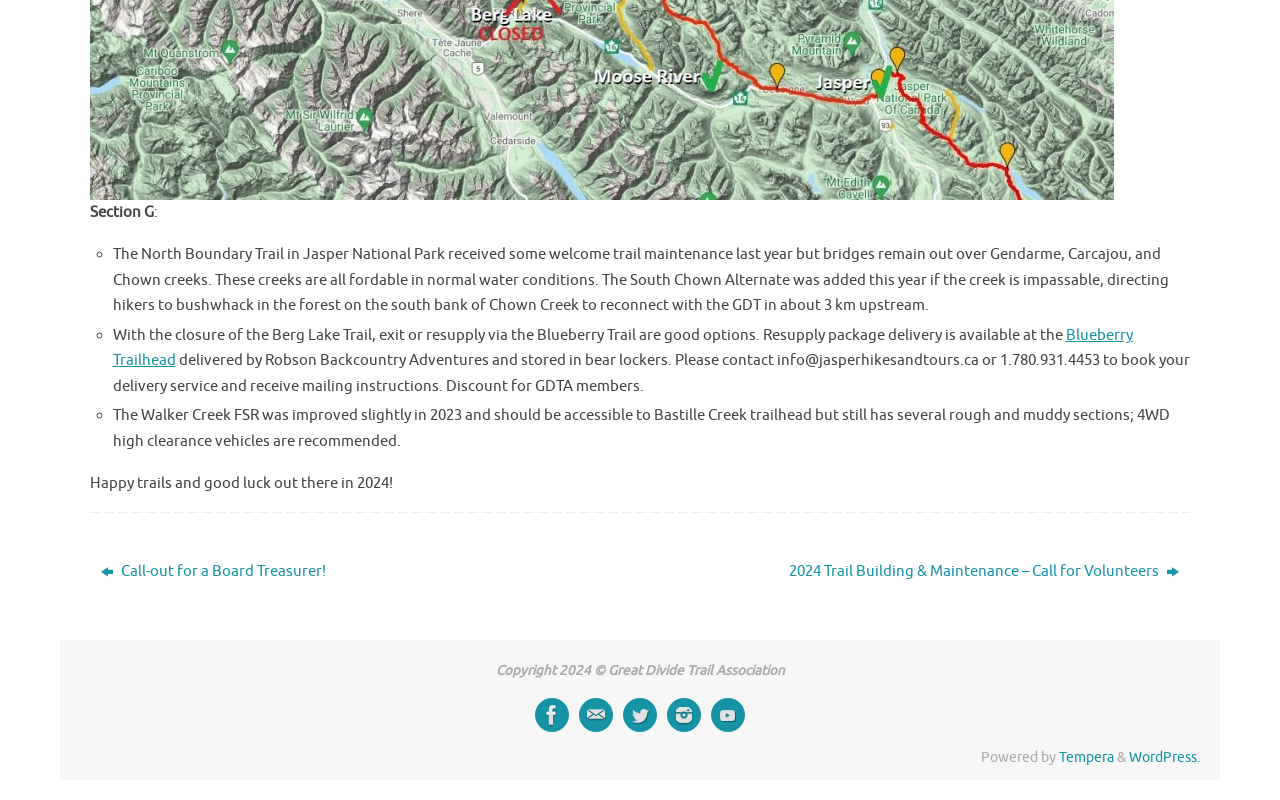What is the recommended vehicle type for the Walker Creek FSR?
Provide a detailed answer to the question using information from the image.

The text mentions 'The Walker Creek FSR was improved slightly in 2023 and should be accessible to Bastille Creek trailhead but still has several rough and muddy sections; 4WD high clearance vehicles are recommended.' From this, we can determine that the recommended vehicle type is 4WD high clearance.